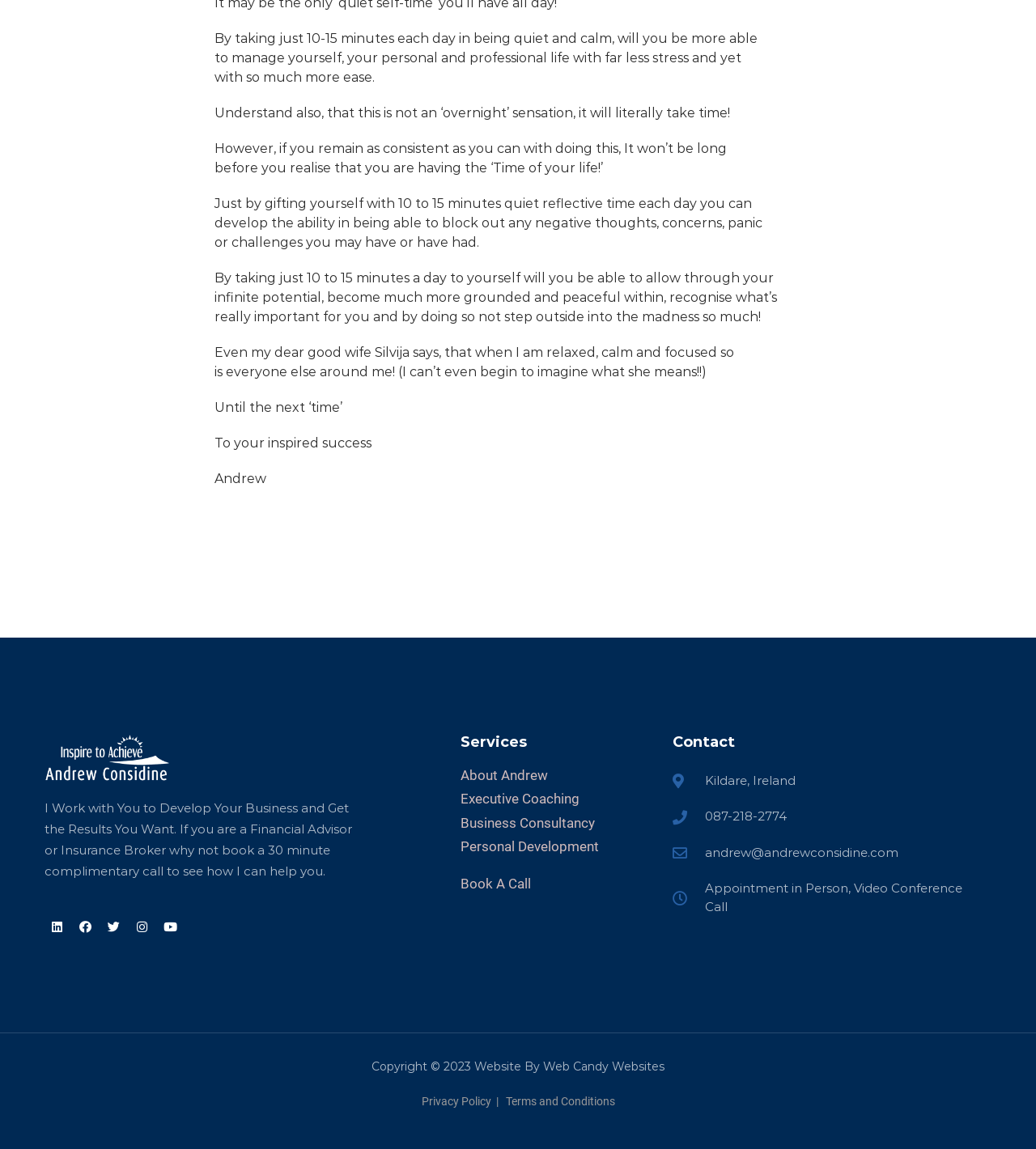Please specify the bounding box coordinates of the region to click in order to perform the following instruction: "Contact Andrew via email".

[0.649, 0.734, 0.946, 0.75]